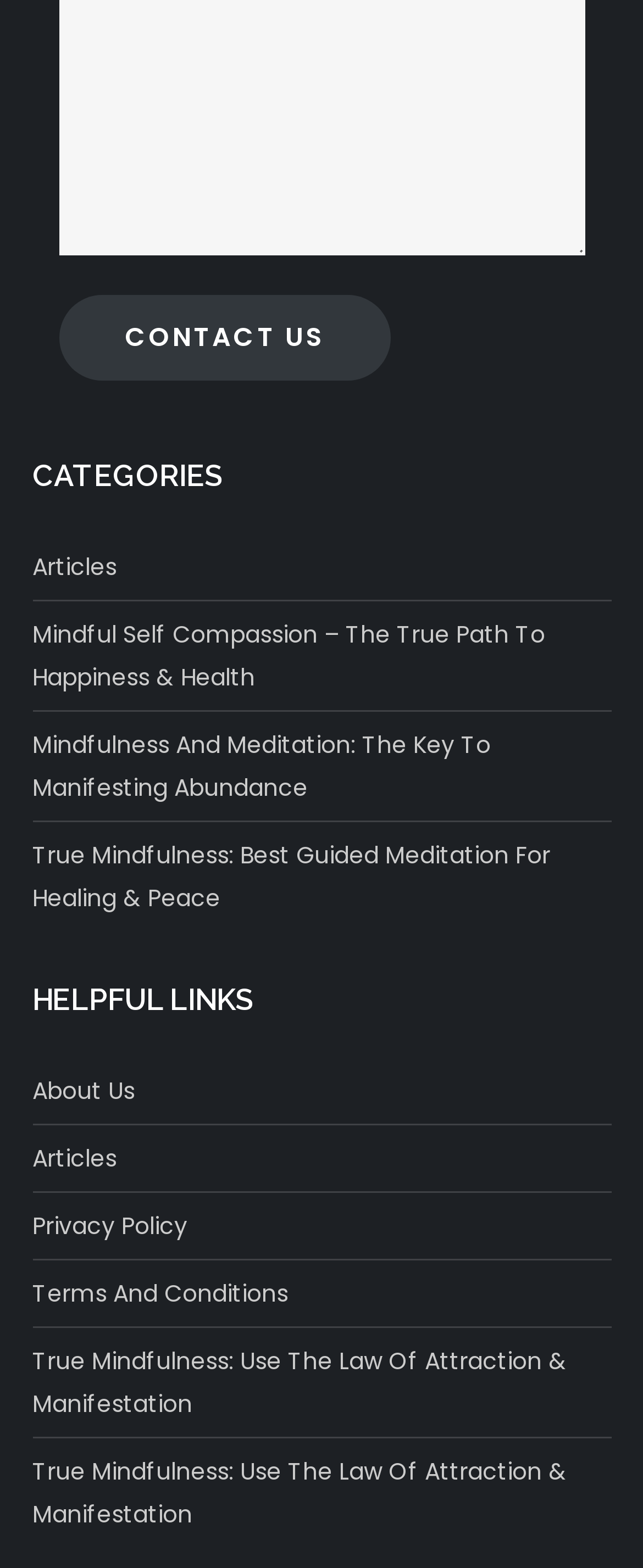Please locate the bounding box coordinates for the element that should be clicked to achieve the following instruction: "read the article about Mindful Self Compassion". Ensure the coordinates are given as four float numbers between 0 and 1, i.e., [left, top, right, bottom].

[0.05, 0.391, 0.95, 0.446]